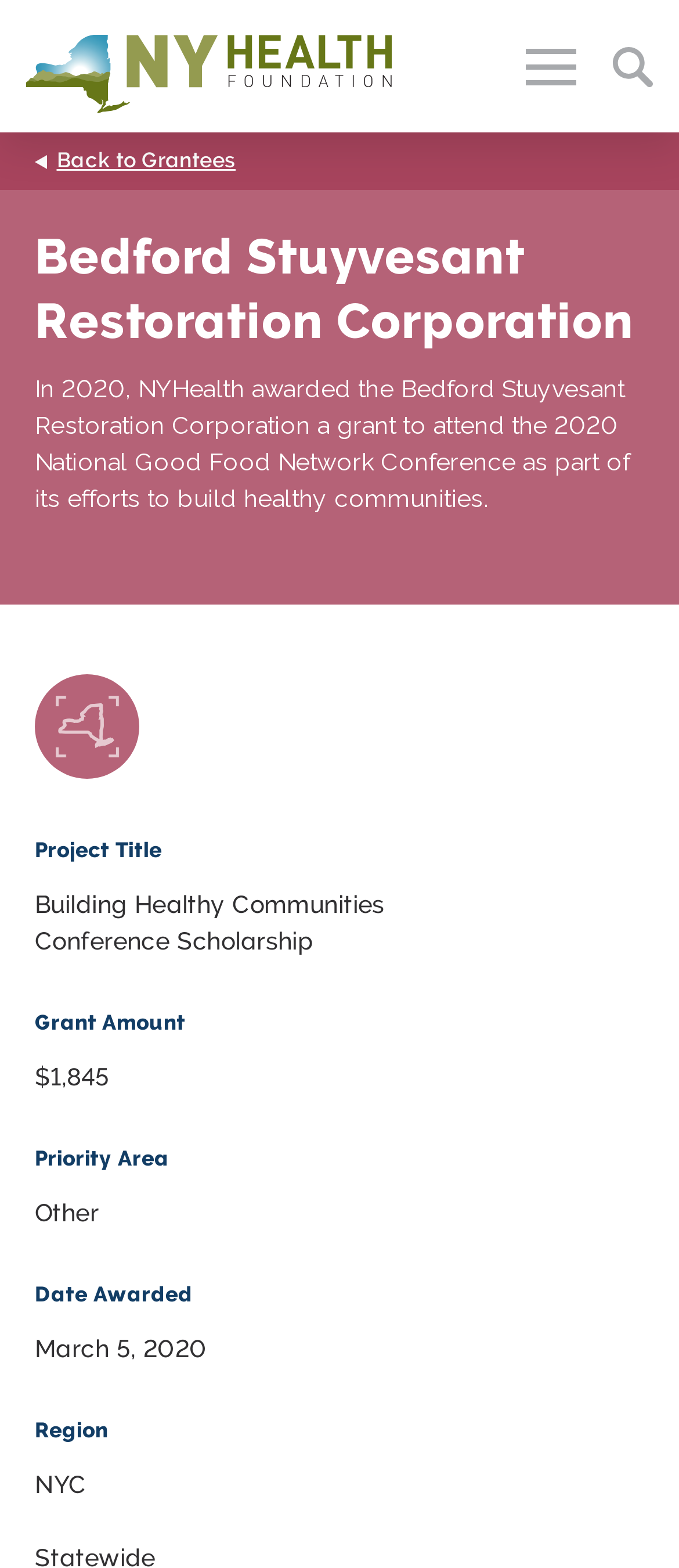When was the grant awarded?
Please provide a detailed and thorough answer to the question.

I found the answer by looking at the StaticText element 'March 5, 2020' which is a child element of the heading element 'Date Awarded'.